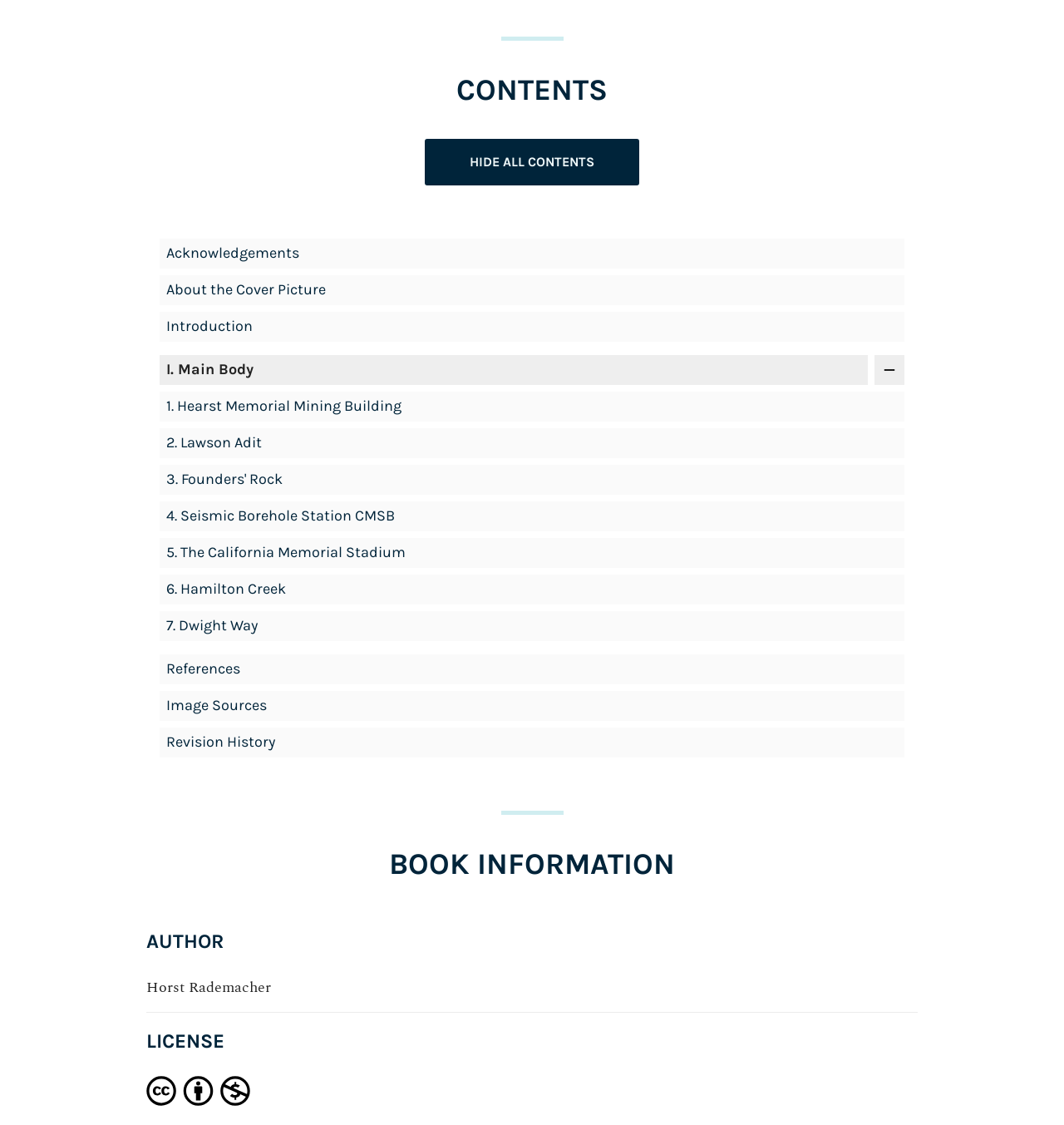Identify the bounding box coordinates of the section that should be clicked to achieve the task described: "Toggle the contents of 'I. Main Body'".

[0.822, 0.316, 0.85, 0.342]